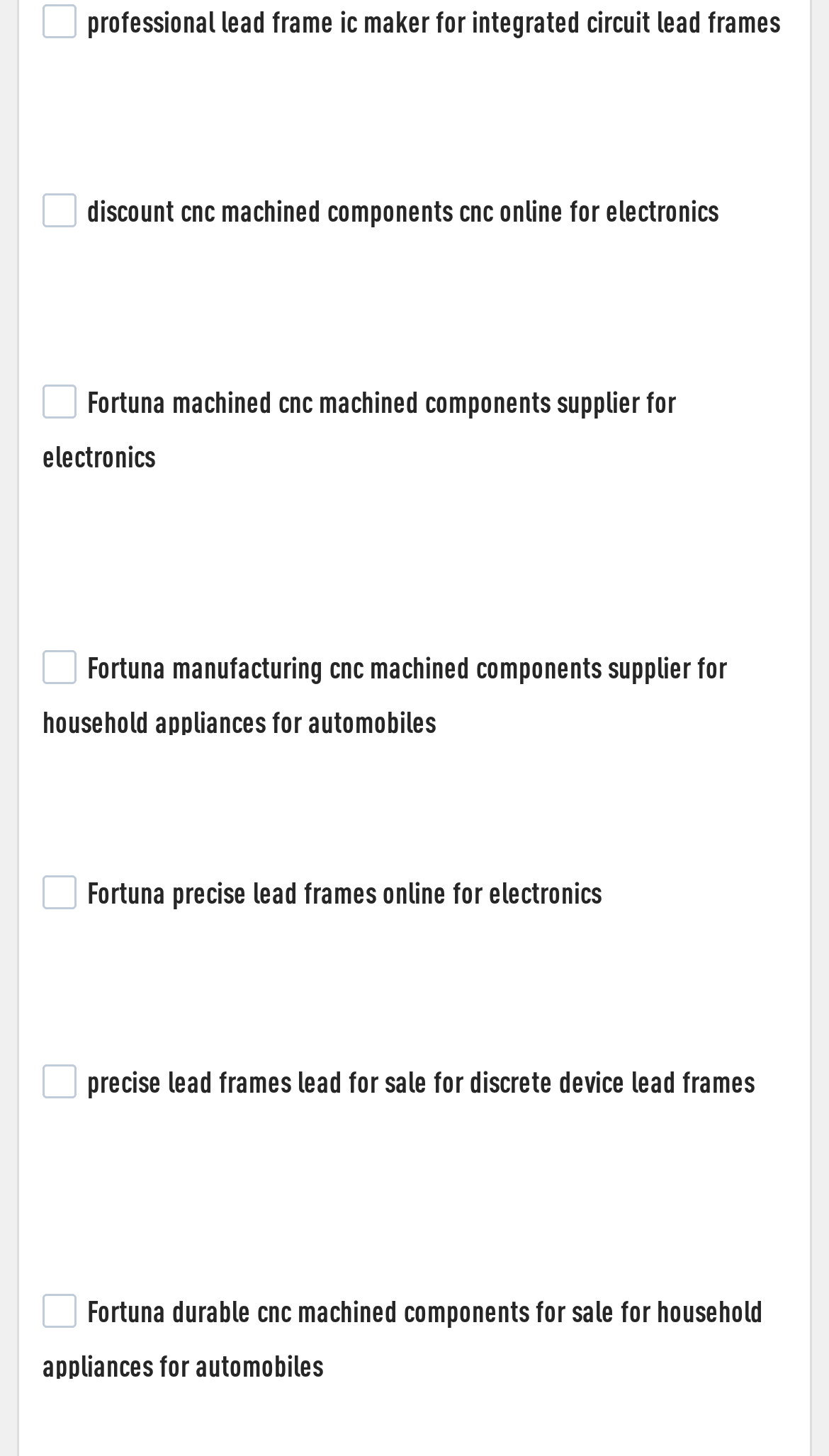Predict the bounding box coordinates of the UI element that matches this description: "name="cms_id[]" value="18117"". The coordinates should be in the format [left, top, right, bottom] with each value between 0 and 1.

[0.051, 0.601, 0.092, 0.624]